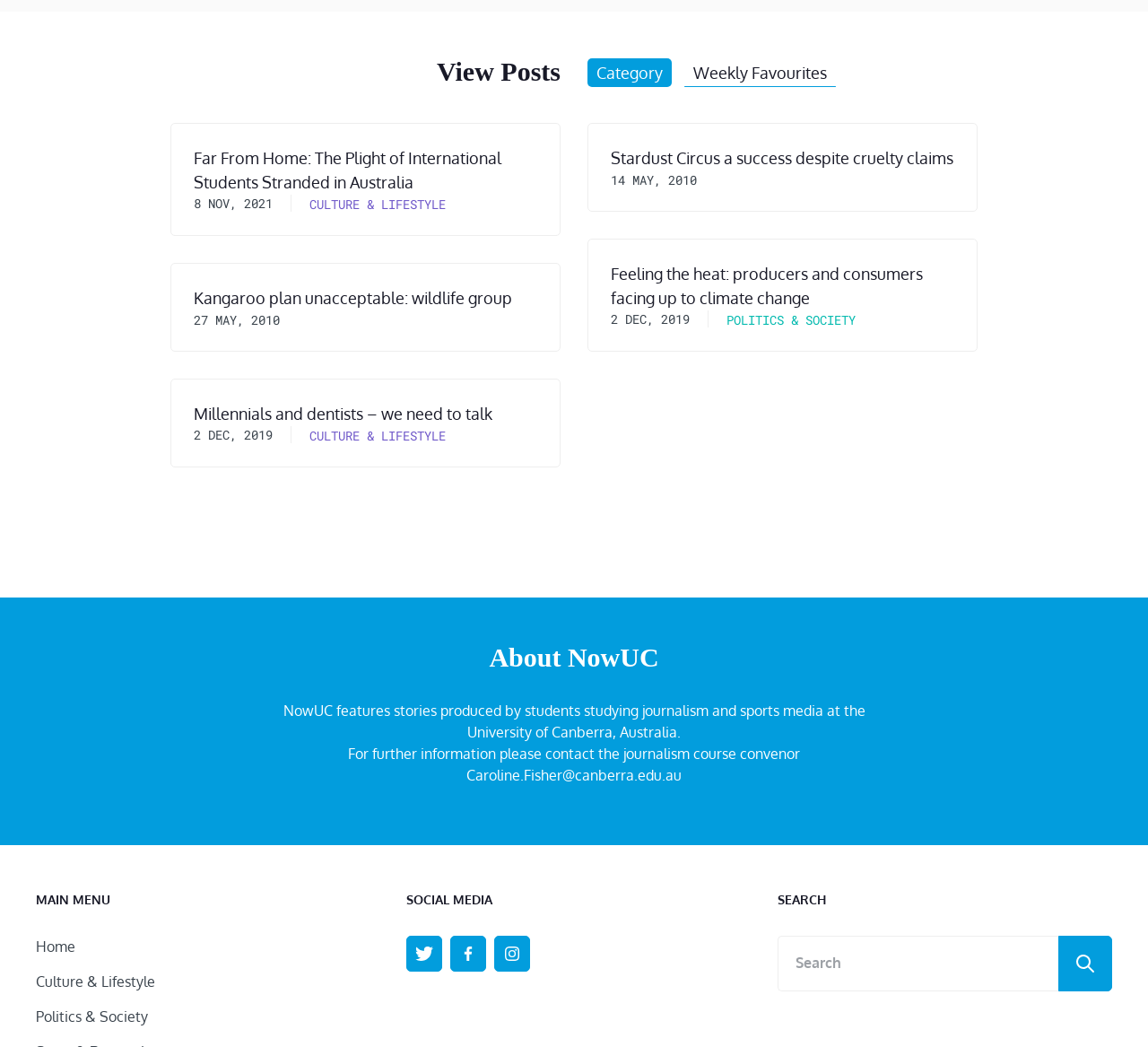How many categories are available in the main menu?
Examine the image closely and answer the question with as much detail as possible.

I counted the number of links under the 'MAIN MENU' heading, which are 'Home', 'Culture & Lifestyle', and 'Politics & Society', so there are 3 categories available in the main menu.